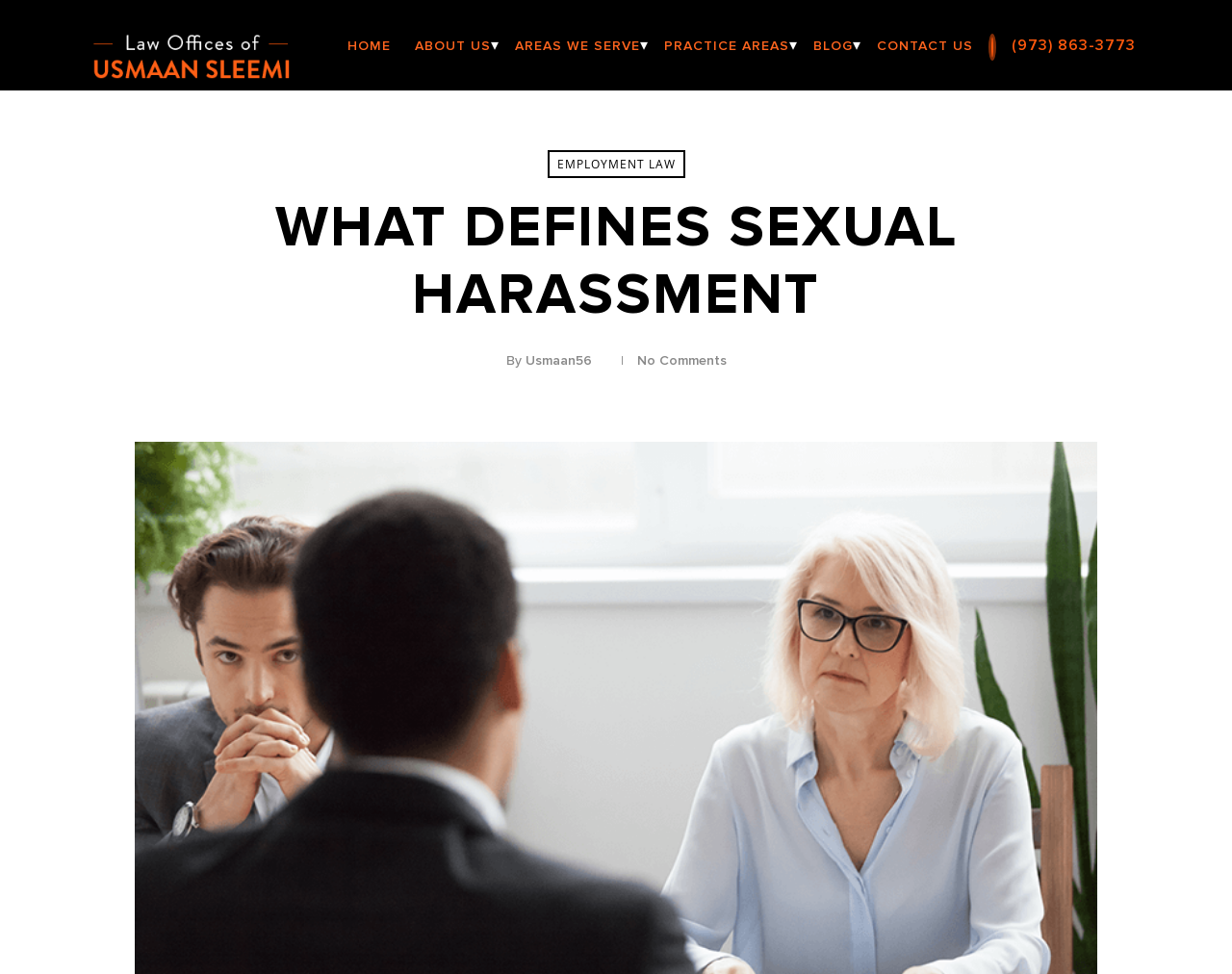Please identify the bounding box coordinates of the area I need to click to accomplish the following instruction: "Navigate to the ABOUT US page".

[0.337, 0.039, 0.398, 0.055]